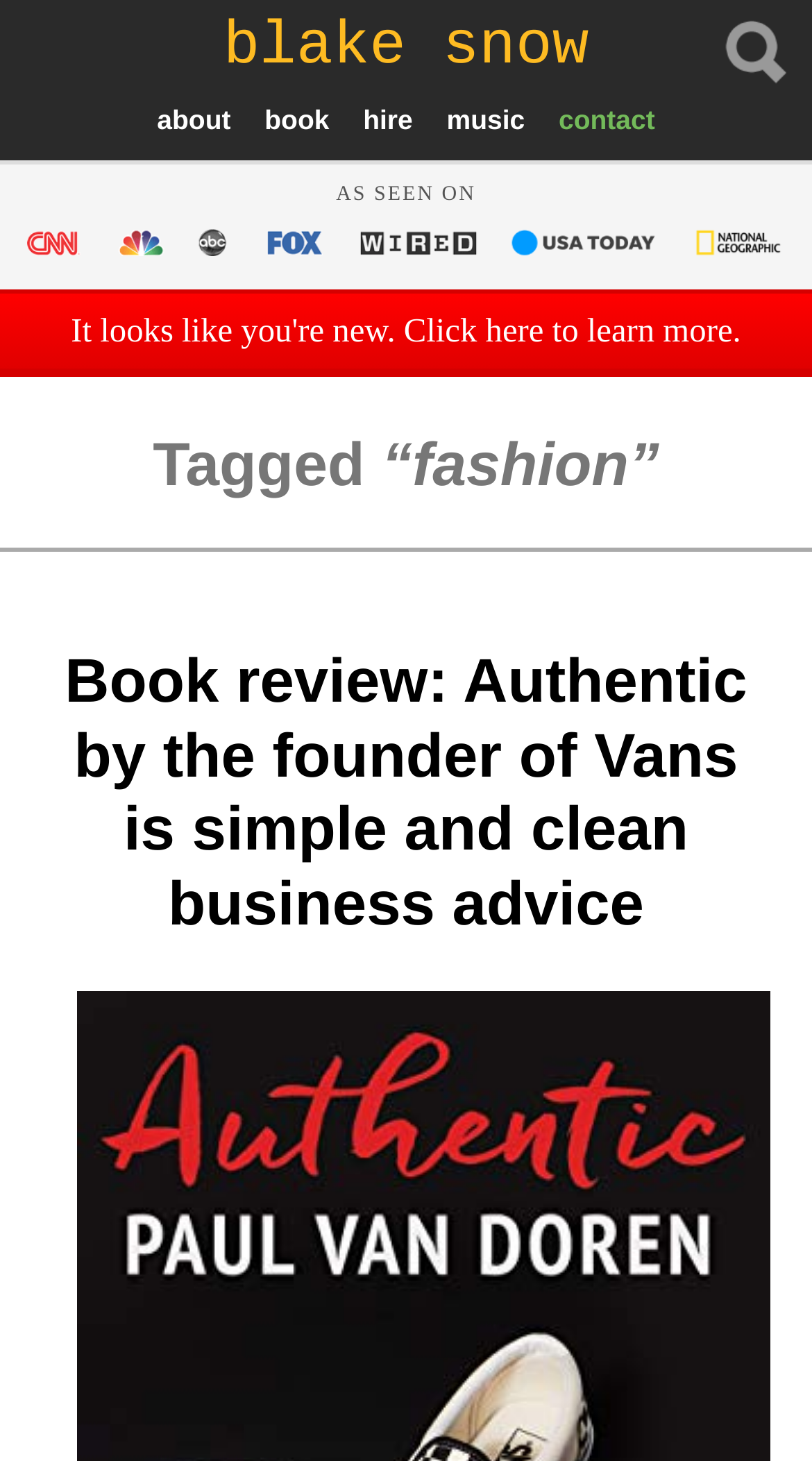What are the categories on the top navigation bar? Examine the screenshot and reply using just one word or a brief phrase.

About, Book, Hire, Music, Contact